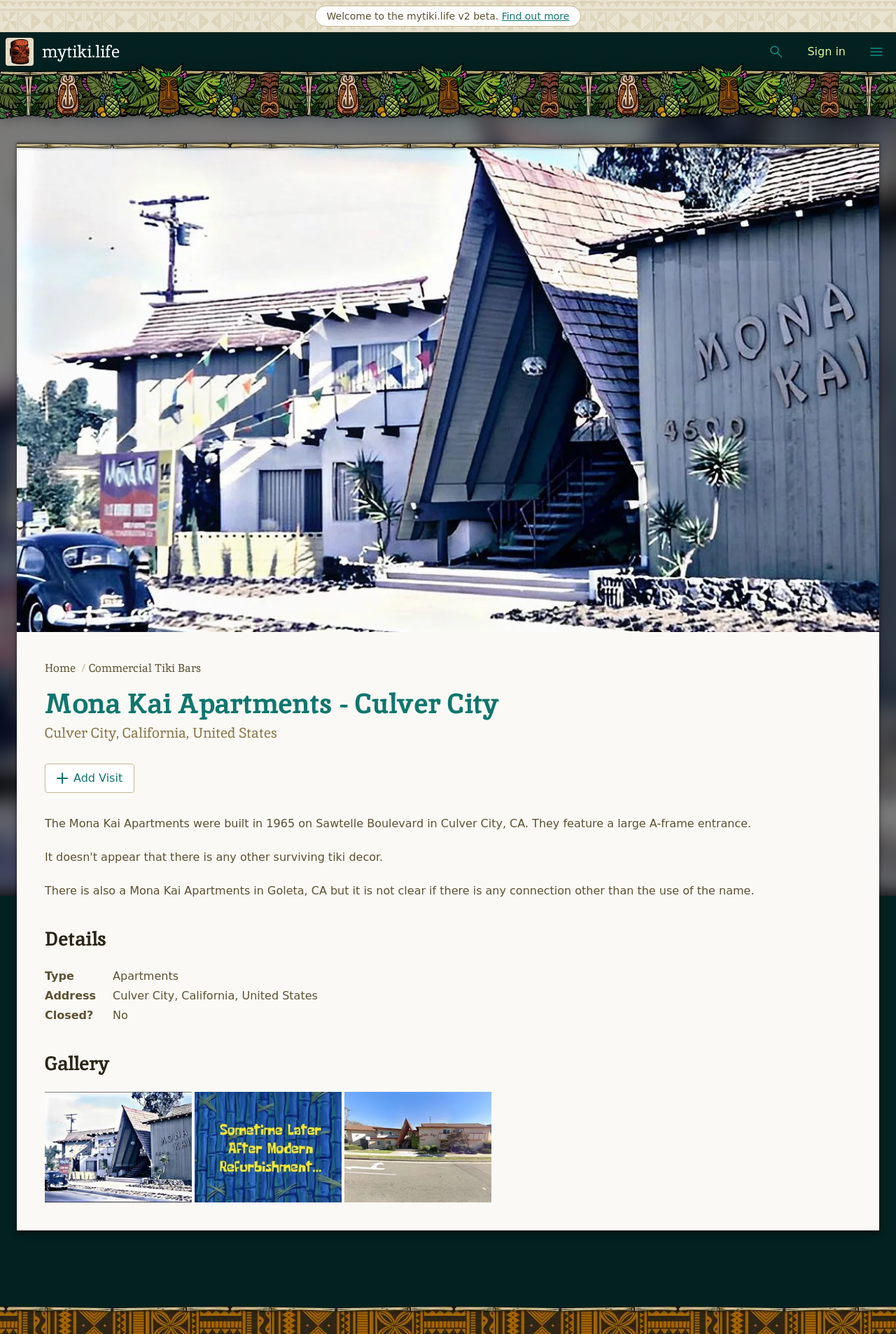Can you pinpoint the bounding box coordinates for the clickable element required for this instruction: "Zoom in"? The coordinates should be four float numbers between 0 and 1, i.e., [left, top, right, bottom].

[0.05, 0.819, 0.214, 0.901]